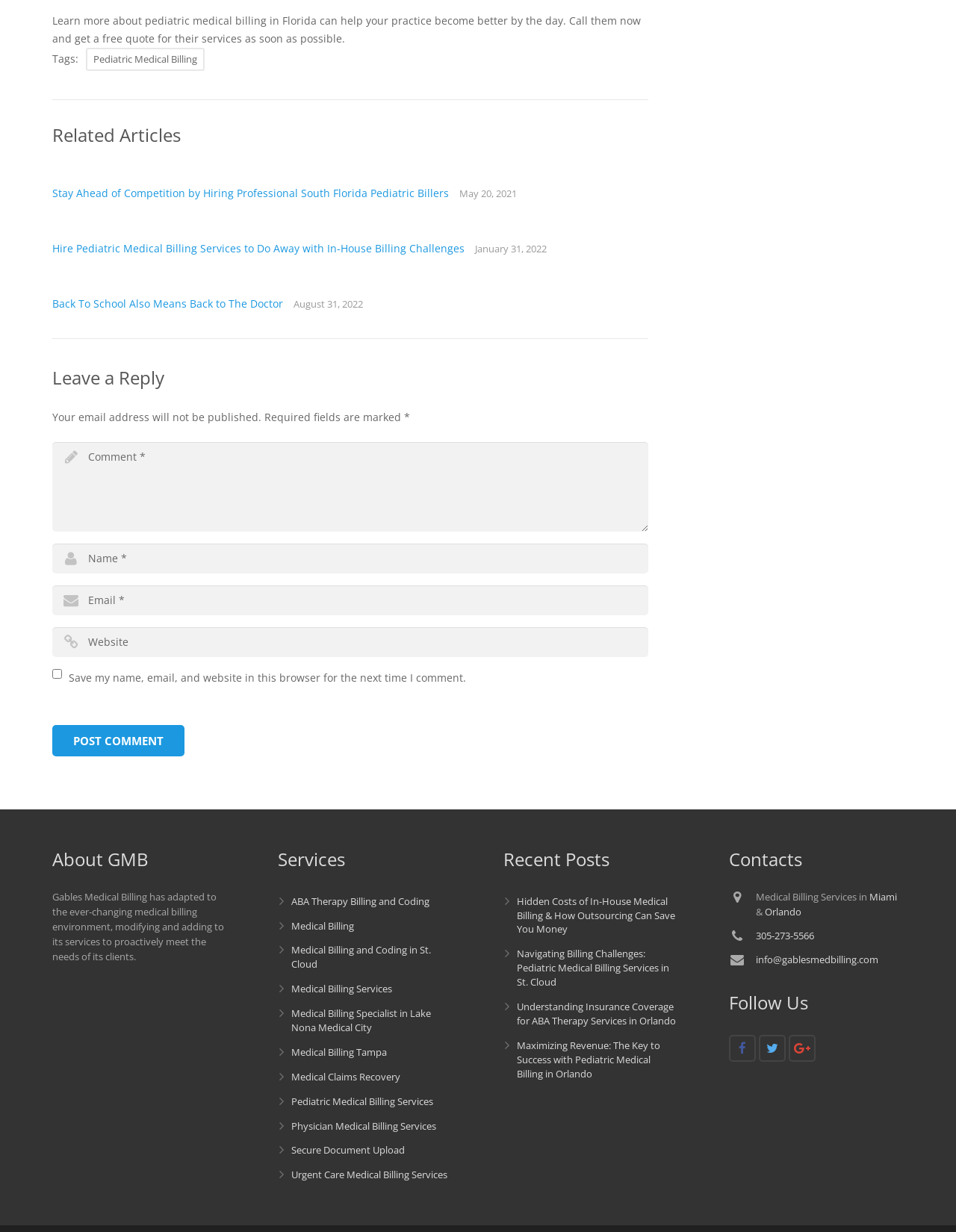Locate the UI element that matches the description Urgent Care Medical Billing Services in the webpage screenshot. Return the bounding box coordinates in the format (top-left x, top-left y, bottom-right x, bottom-right y), with values ranging from 0 to 1.

[0.305, 0.949, 0.468, 0.959]